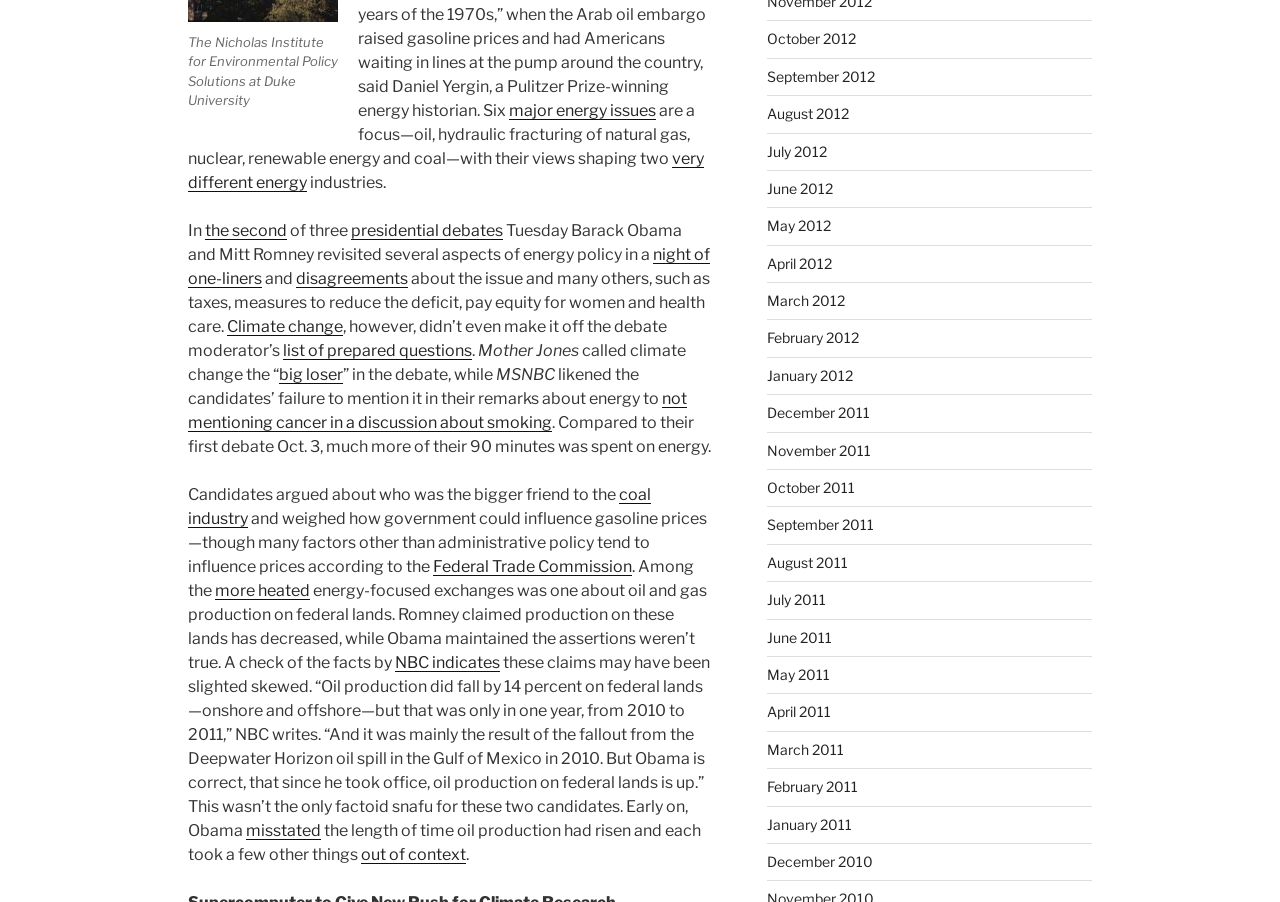Consider the image and give a detailed and elaborate answer to the question: 
What is the name of the organization that likened the candidates’ failure to mention climate change?

The question asks for the name of the organization that likened the candidates’ failure to mention climate change. After reading the text, I found that the organization is MSNBC, which is mentioned in the sentence 'MSNBC likened the candidates’ failure to mention it in their remarks about energy to not mentioning cancer in a discussion about smoking'.